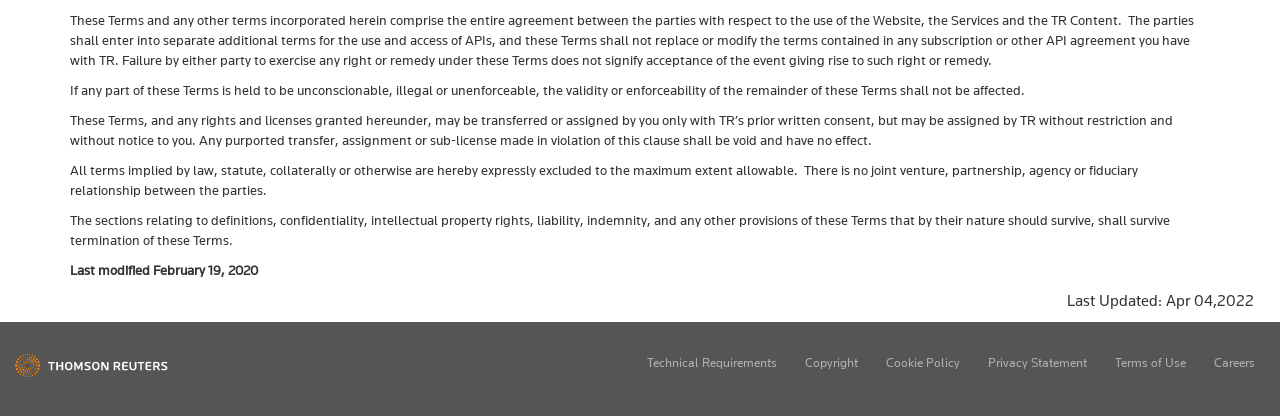What type of relationship exists between the parties?
Based on the image, give a concise answer in the form of a single word or short phrase.

No joint venture